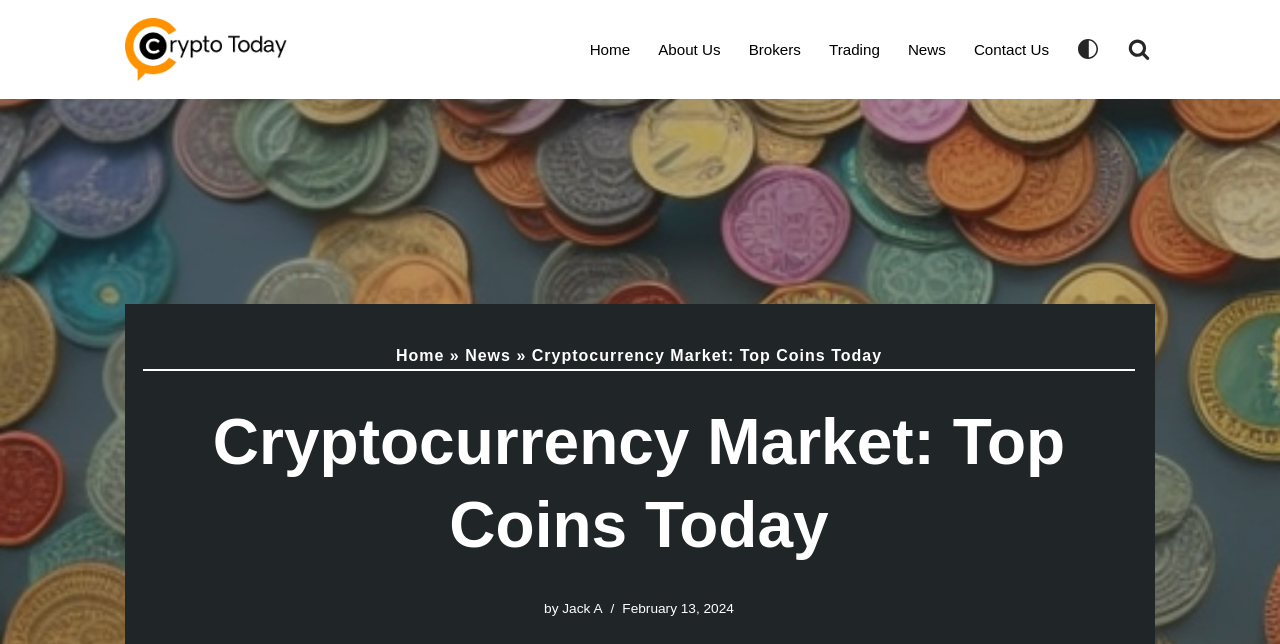Identify the bounding box coordinates for the element you need to click to achieve the following task: "View Release Notes". The coordinates must be four float values ranging from 0 to 1, formatted as [left, top, right, bottom].

None